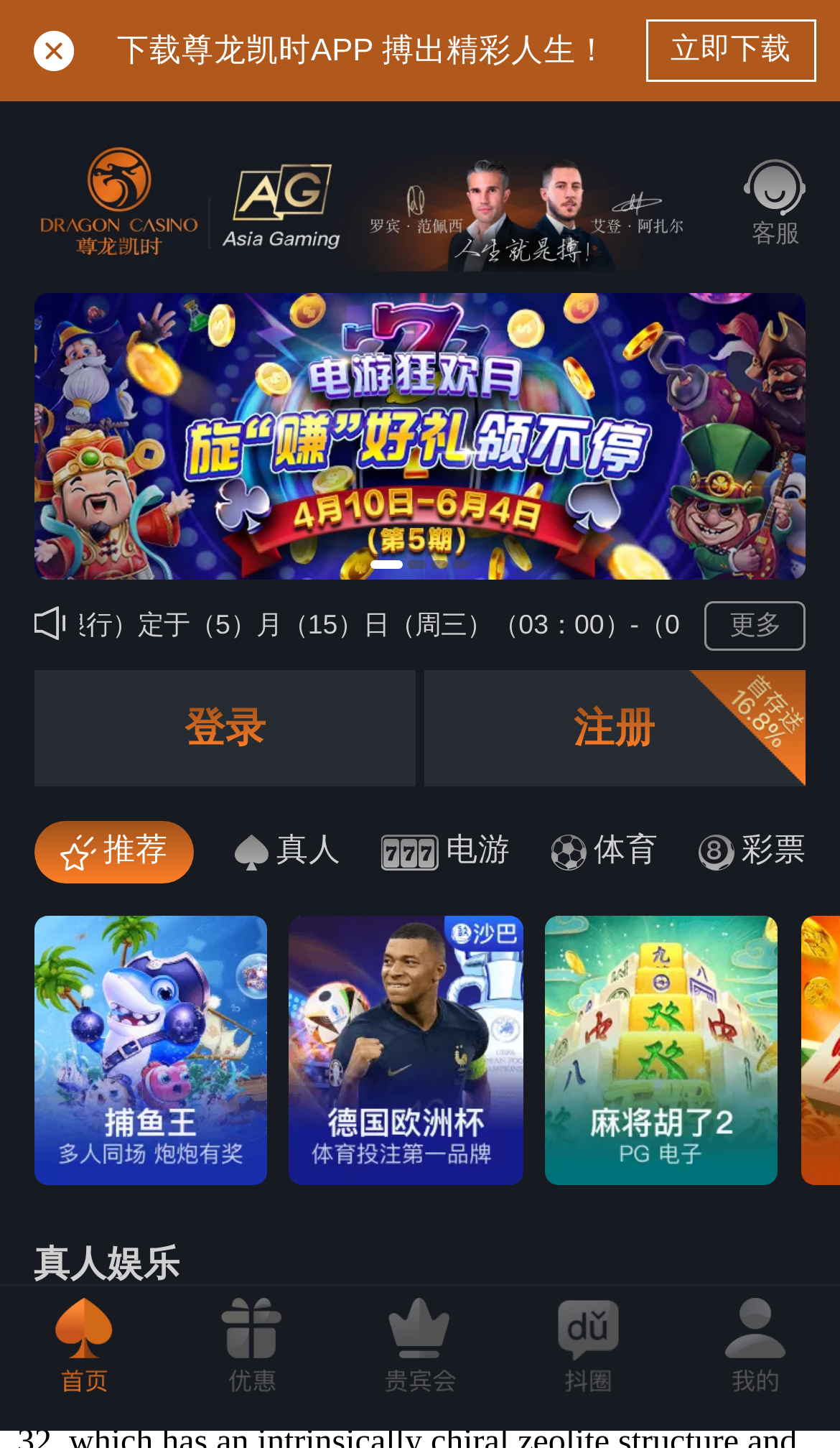Identify the bounding box of the HTML element described here: "Manuel Moliner". Provide the coordinates as four float numbers between 0 and 1: [left, top, right, bottom].

[0.021, 0.361, 0.928, 0.413]